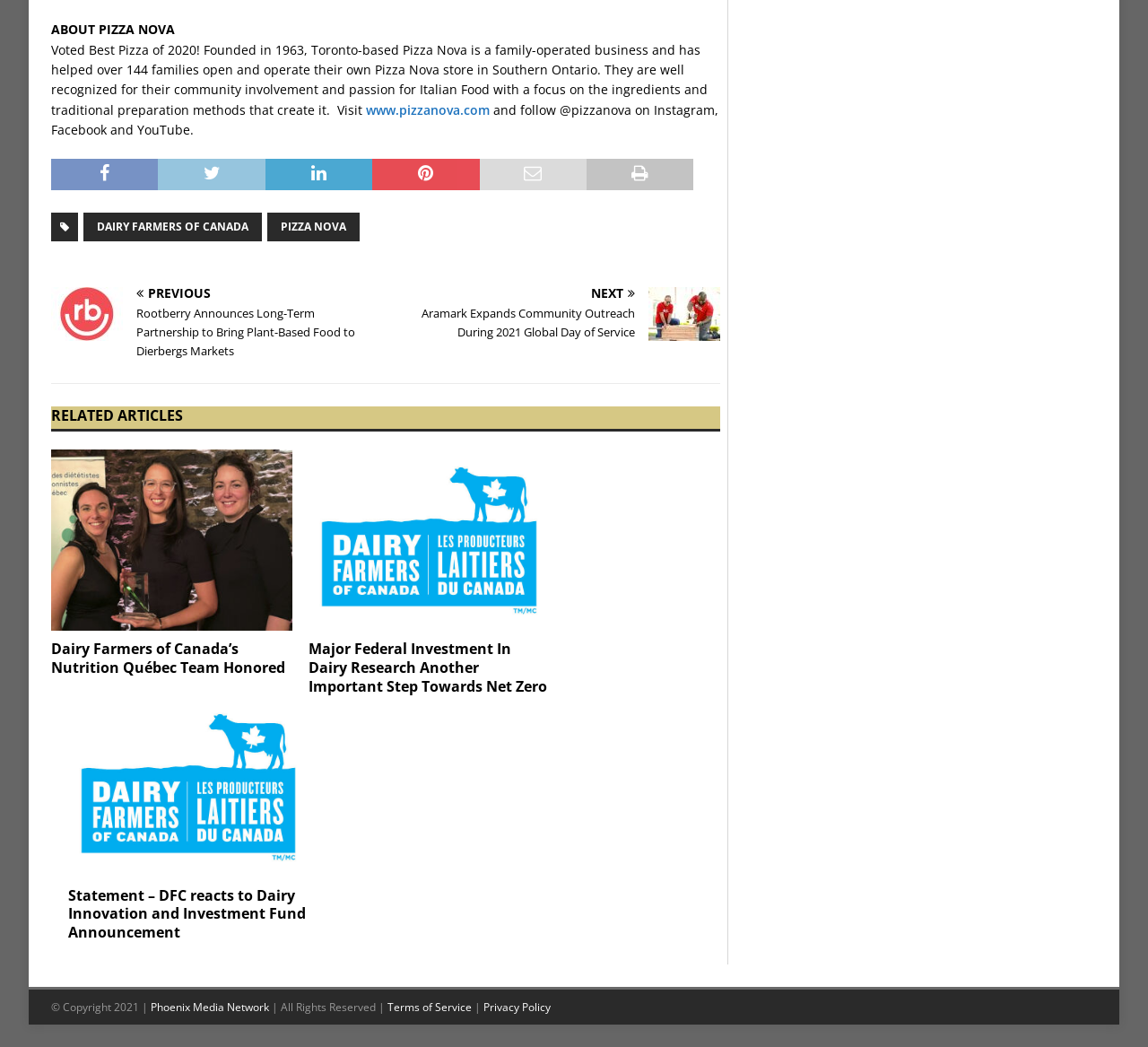What is the title of the first related article?
Based on the visual details in the image, please answer the question thoroughly.

The first related article is located in the section with the heading 'RELATED ARTICLES', and its title is 'Dairy Farmers of Canada’s Nutrition Québec Team Honored', which is mentioned in the heading and link elements.